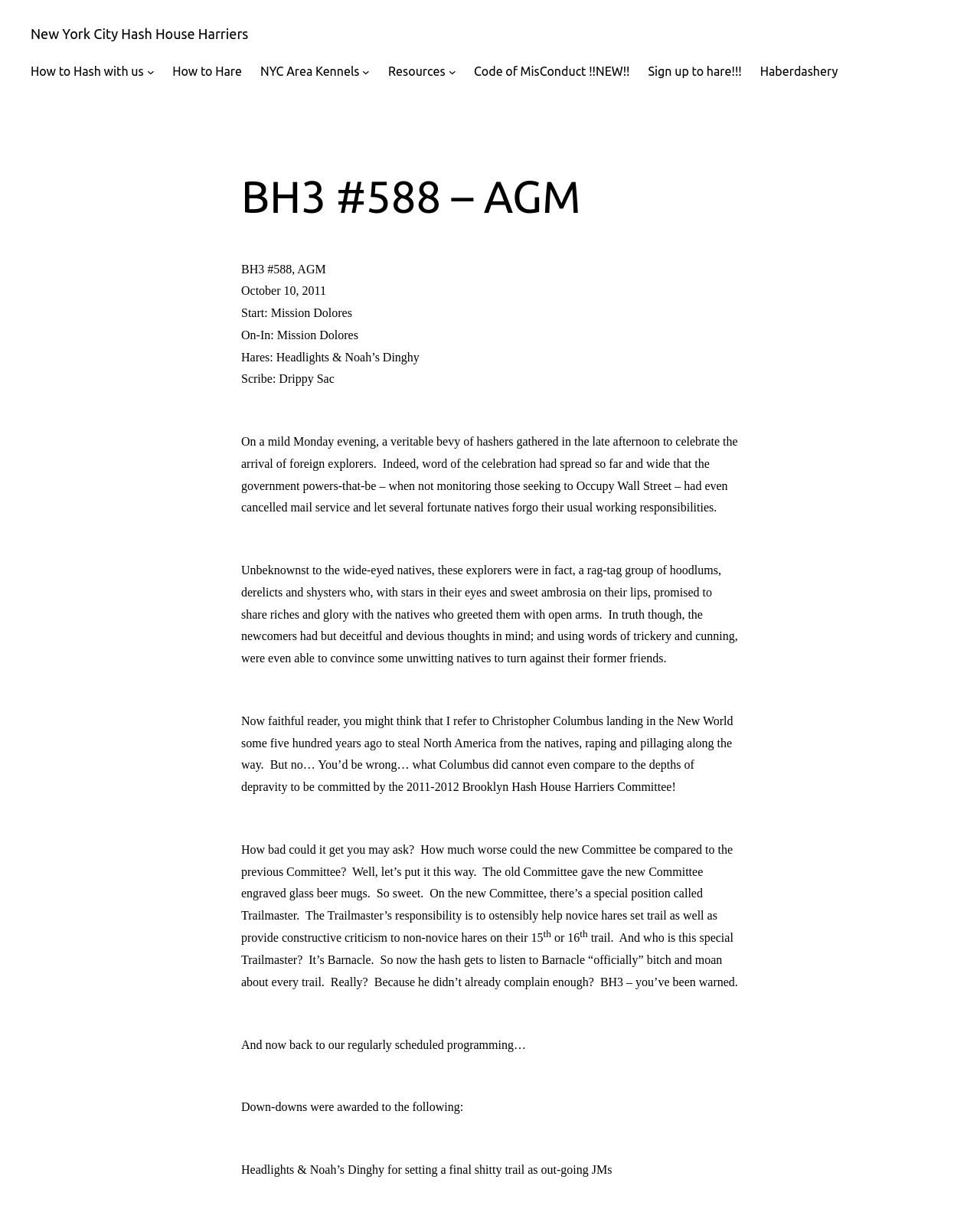Find the primary header on the webpage and provide its text.

BH3 #588 – AGM